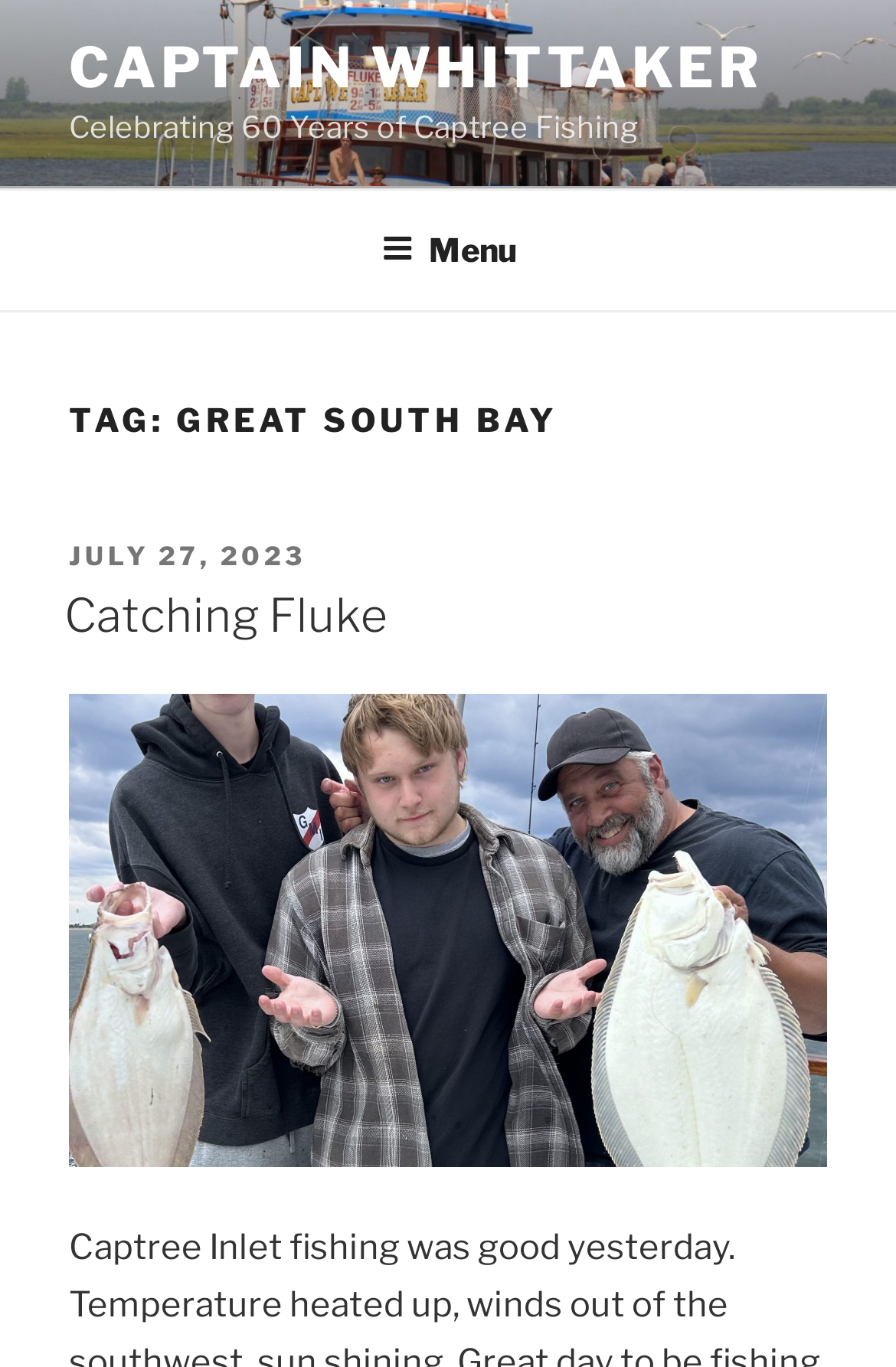What is the date of the latest post?
Answer the question using a single word or phrase, according to the image.

JULY 27, 2023